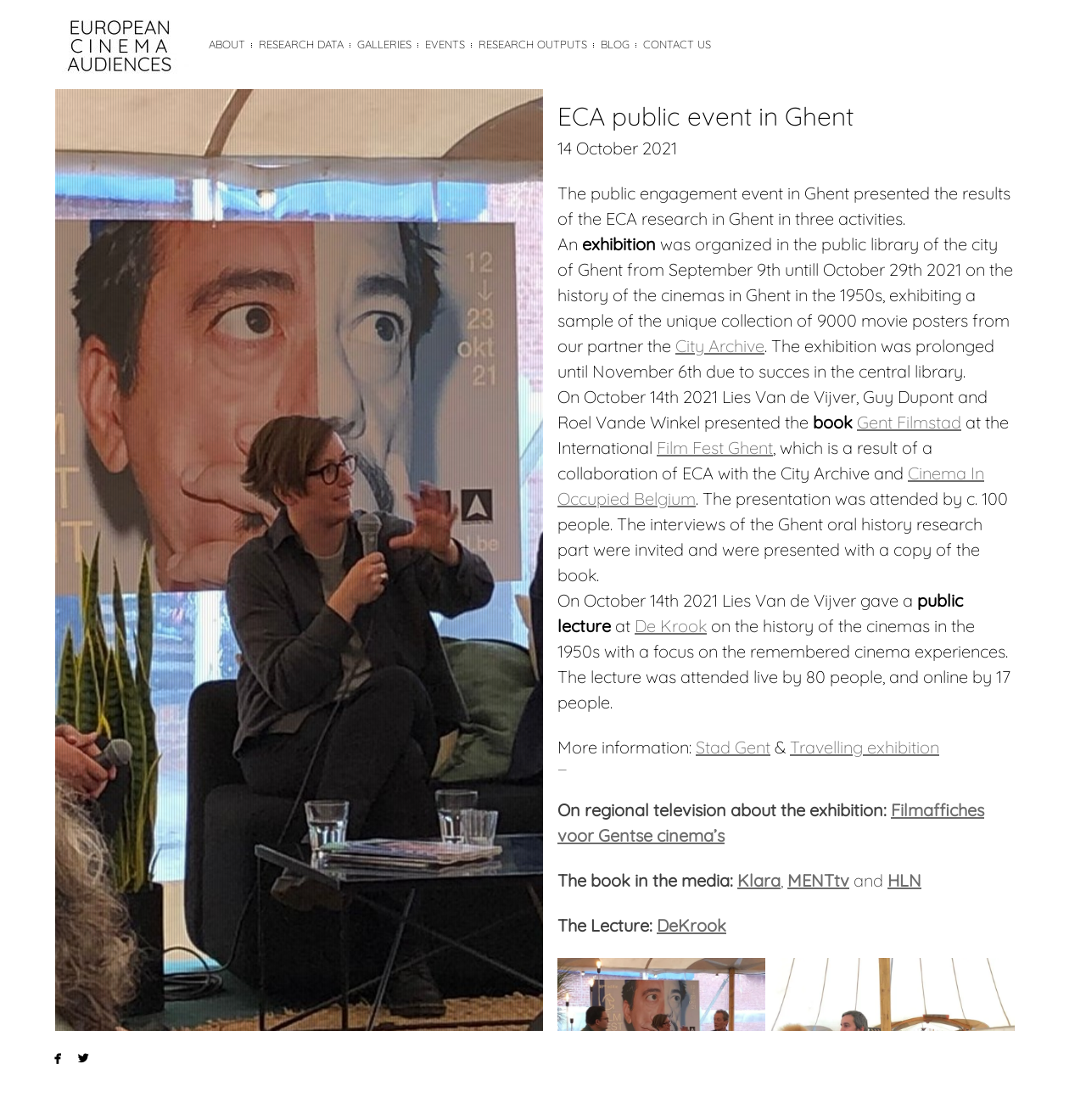Use a single word or phrase to answer the question: 
What is the name of the event presented in Ghent?

ECA public event